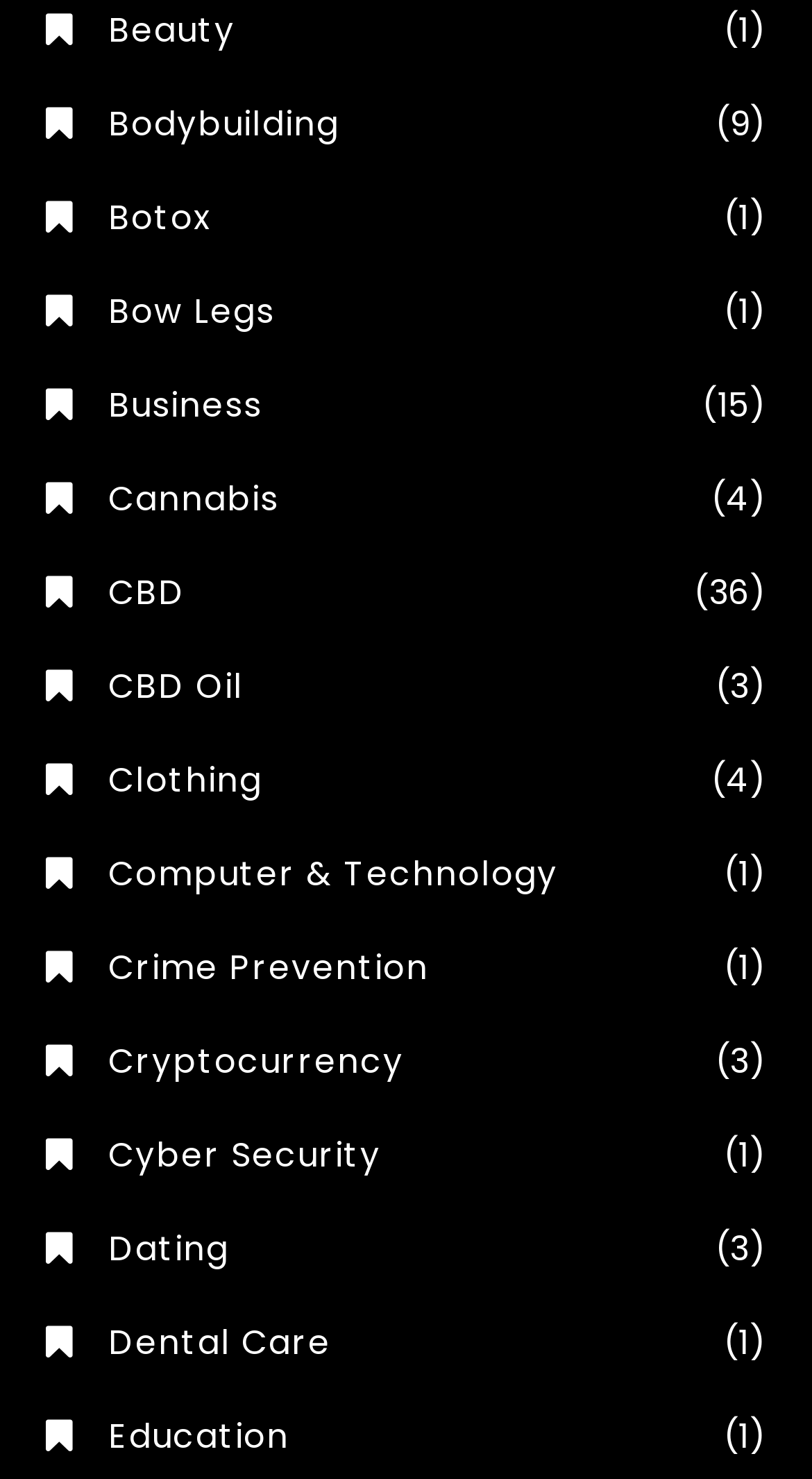Please find the bounding box coordinates for the clickable element needed to perform this instruction: "Explore Business".

[0.056, 0.258, 0.323, 0.292]